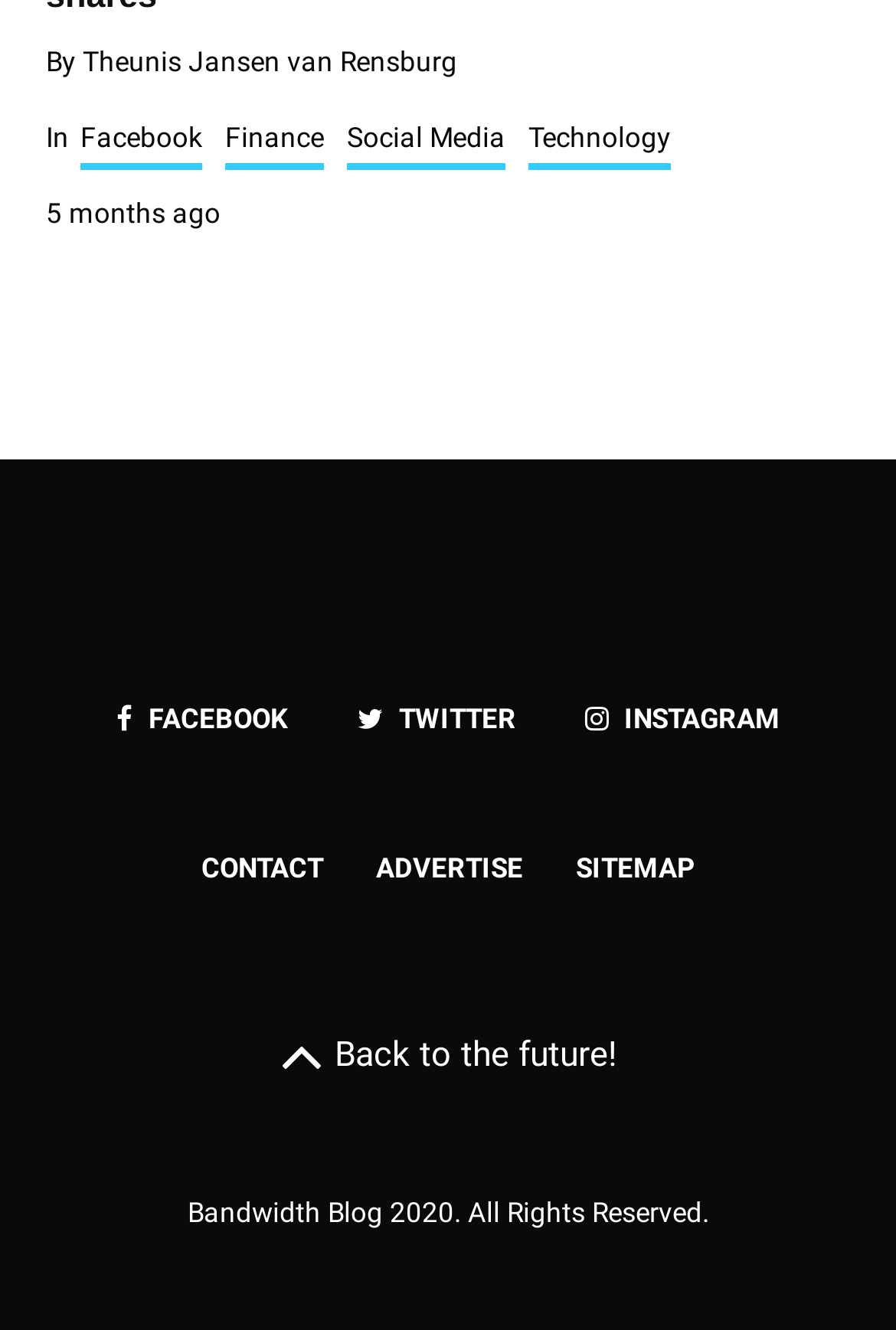What social media platforms are linked?
Look at the screenshot and respond with one word or a short phrase.

Facebook, Twitter, Instagram